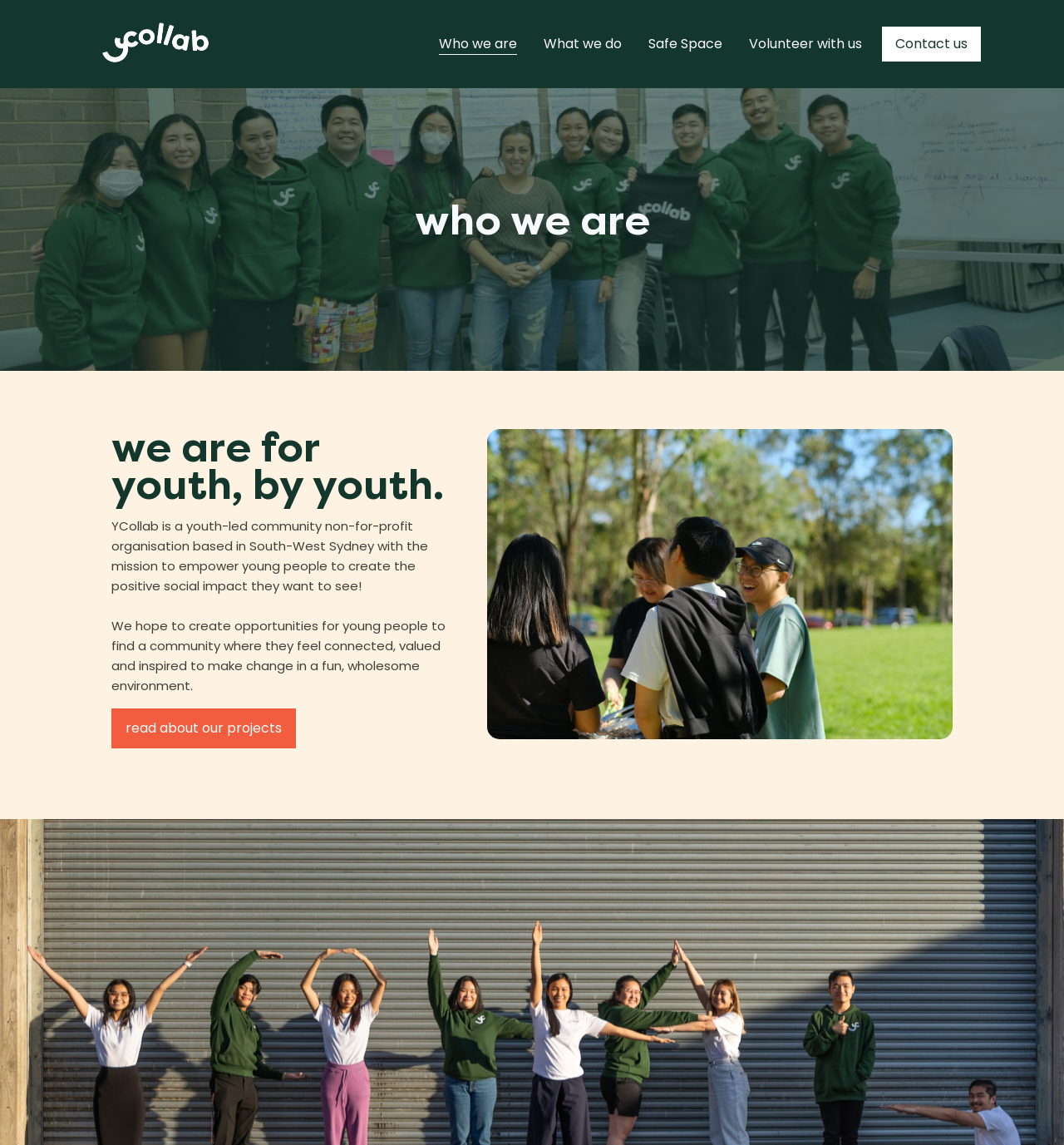Respond to the question below with a single word or phrase:
What is the name of the organization?

YCollab